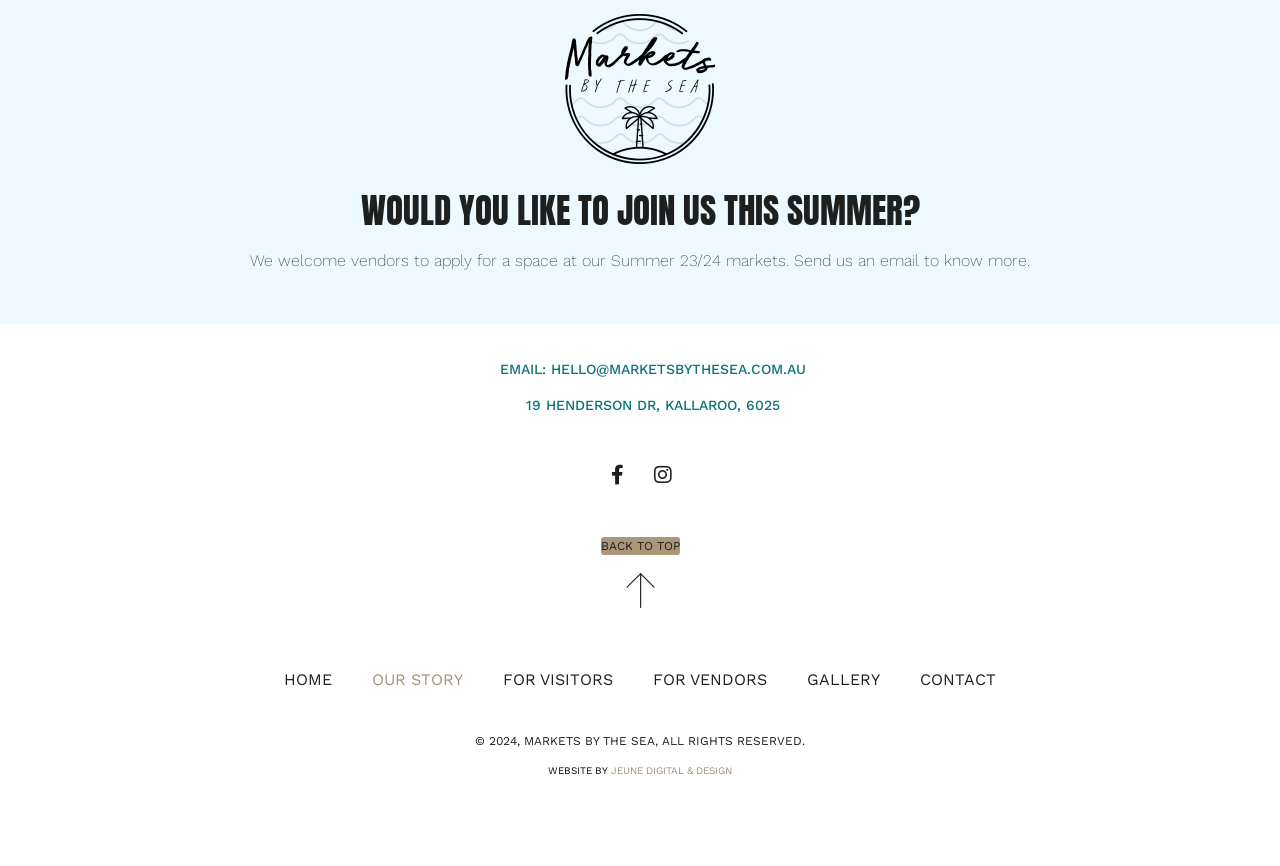Determine the bounding box coordinates of the element that should be clicked to execute the following command: "View gallery".

[0.615, 0.768, 0.703, 0.802]